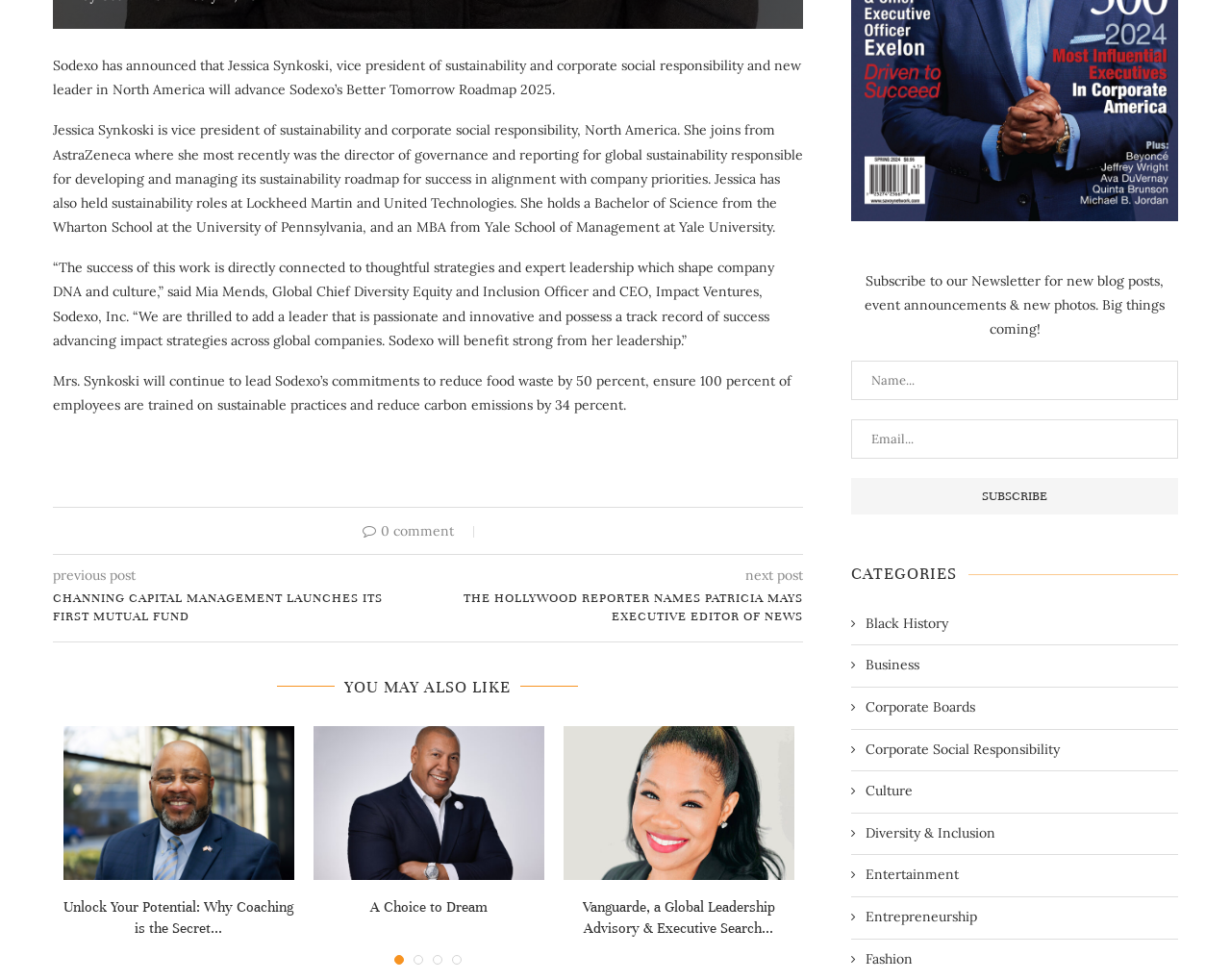Provide a one-word or brief phrase answer to the question:
What is the name of the company that launched its first mutual fund?

Channing Capital Management